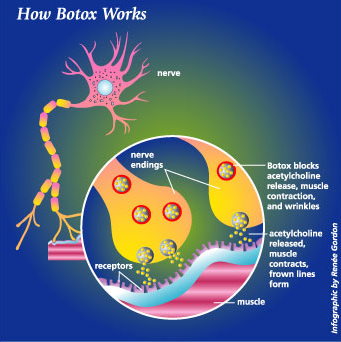What is the purpose of Botox in cosmetic treatments?
Answer the question with just one word or phrase using the image.

smoothing out wrinkles